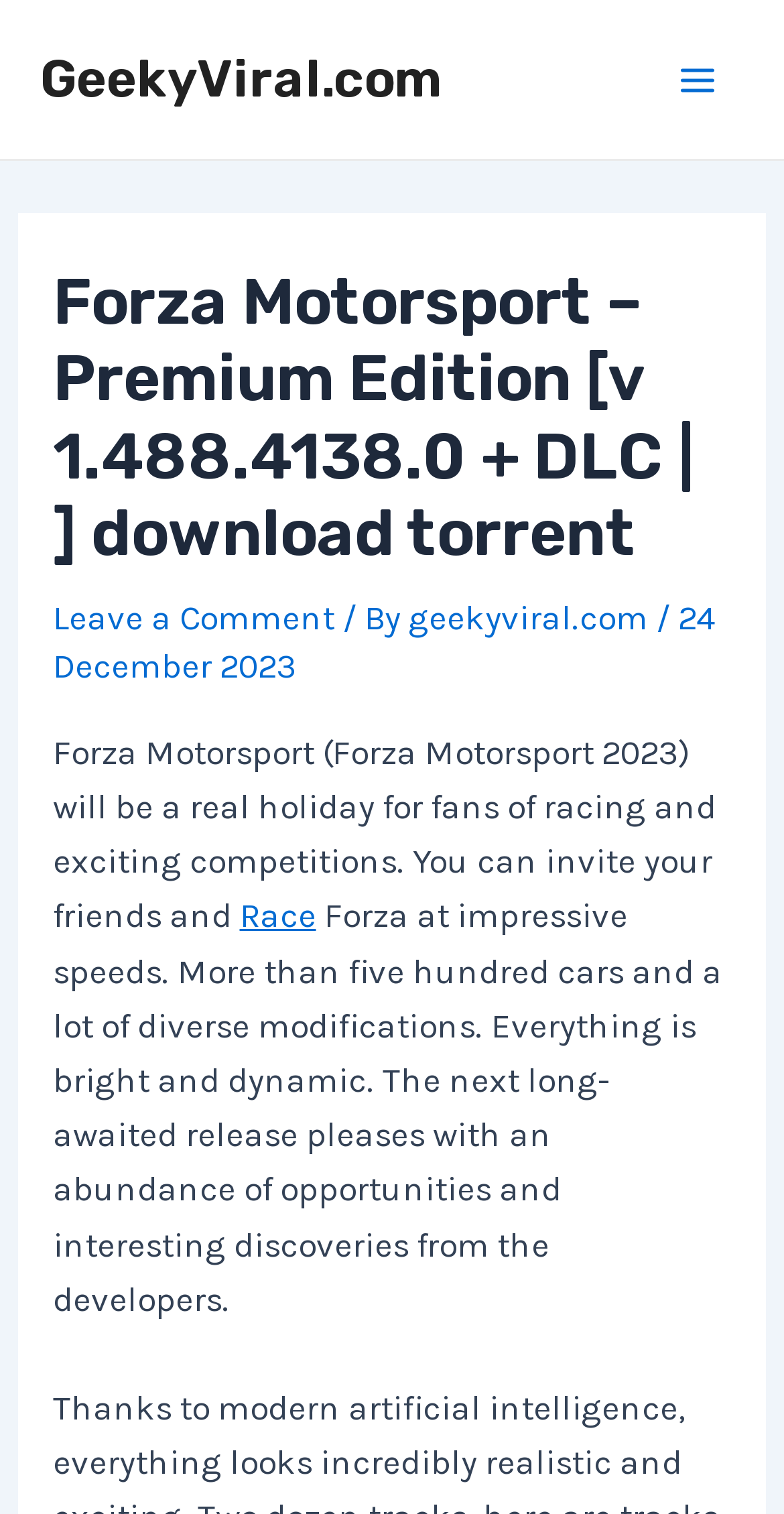Answer the question in one word or a short phrase:
How many cars are available in the game?

More than five hundred